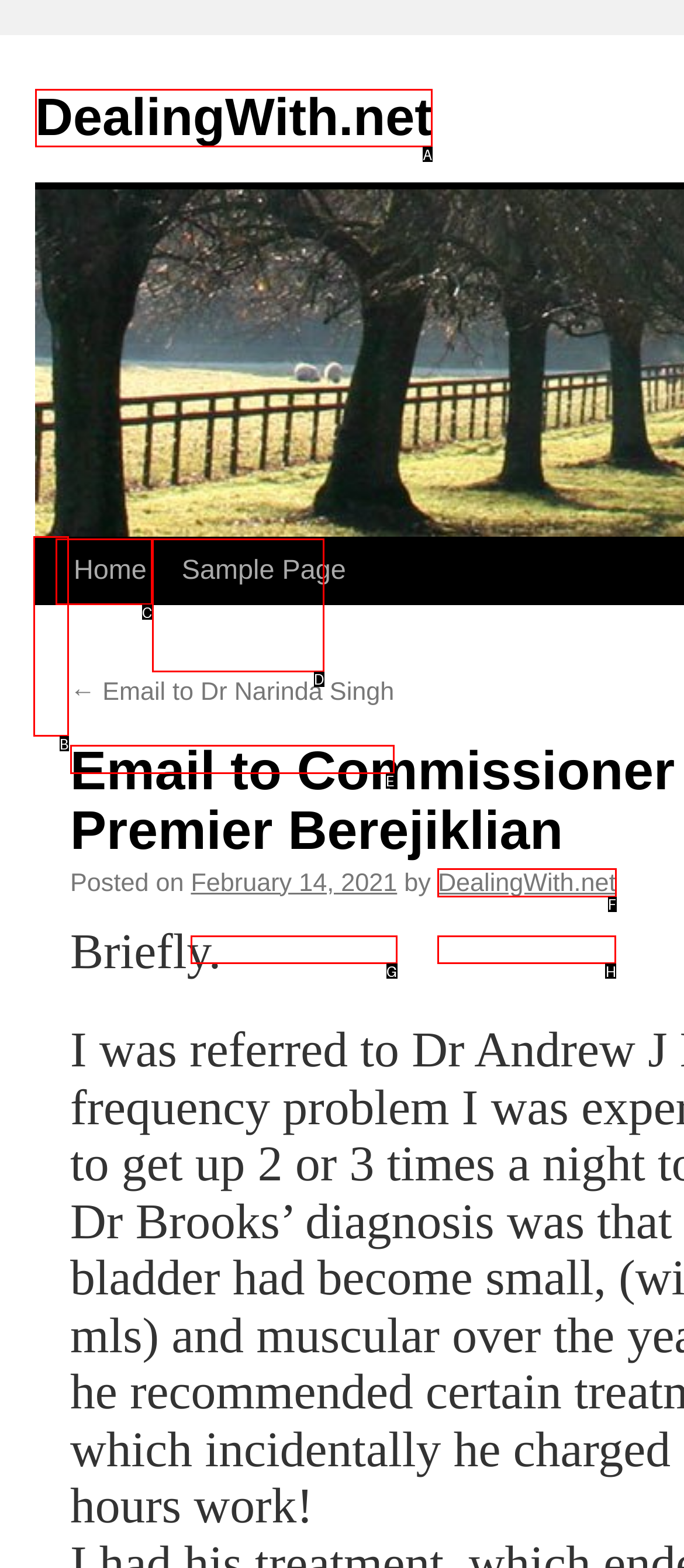Tell me which one HTML element I should click to complete this task: visit DealingWith.net Answer with the option's letter from the given choices directly.

F